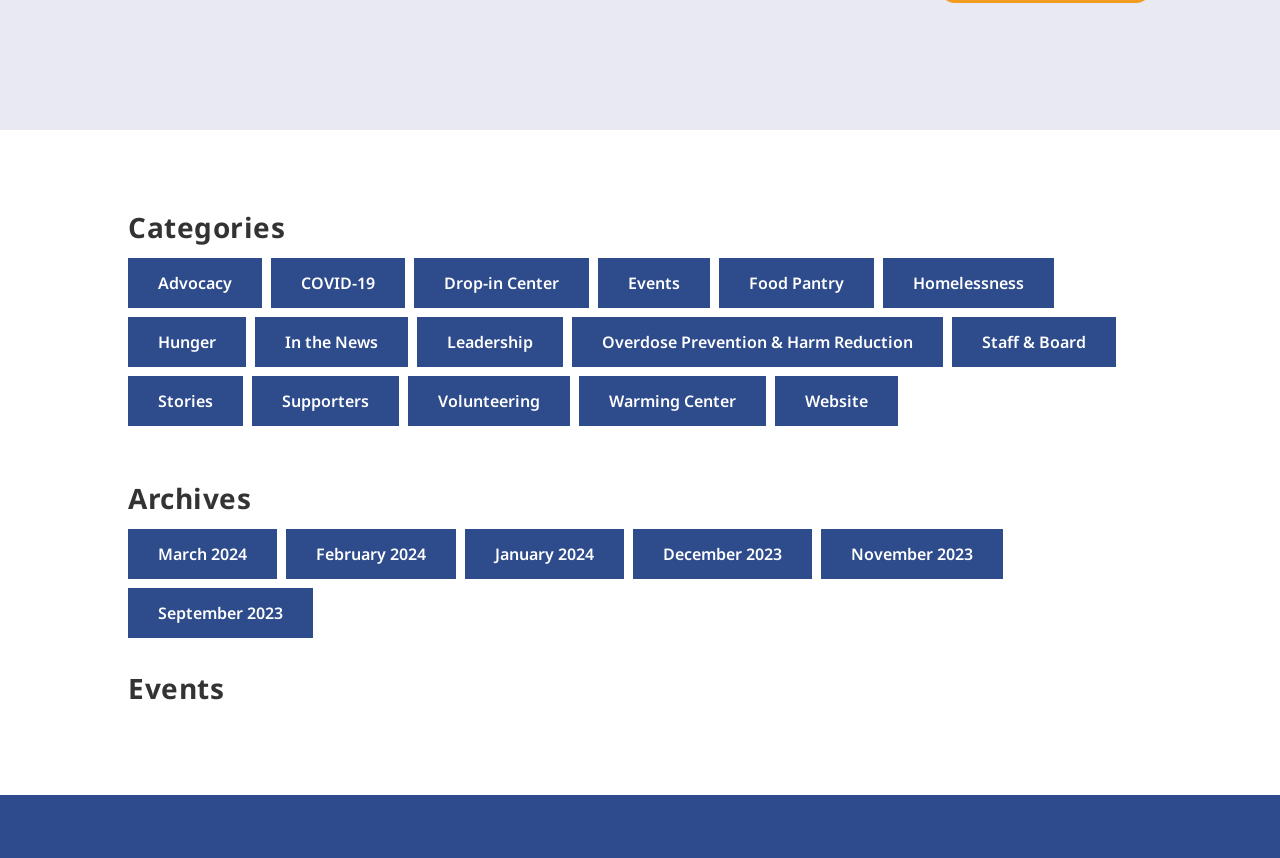How many headings are on the page?
Please answer the question as detailed as possible based on the image.

I counted the number of headings on the page, which are 'Categories', 'Archives', and 'Events'. There are 3 headings in total.